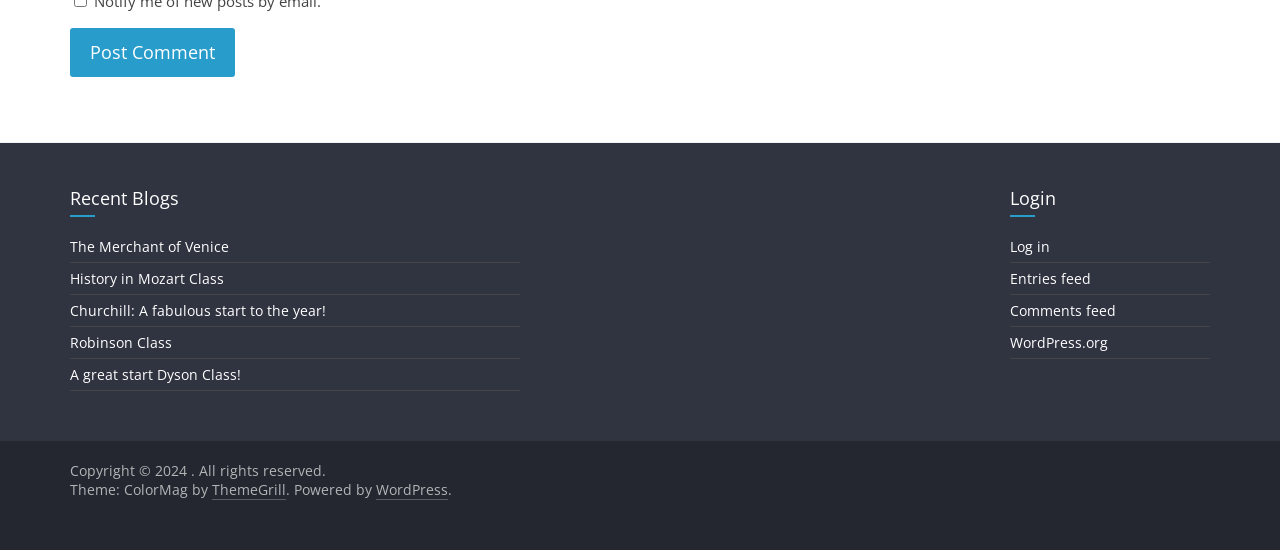What is the name of the theme used by the website?
Based on the image, answer the question with as much detail as possible.

The text at the bottom of the webpage mentions 'Theme: ColorMag by ThemeGrill', indicating that the website uses a theme called ColorMag, which is developed by ThemeGrill.